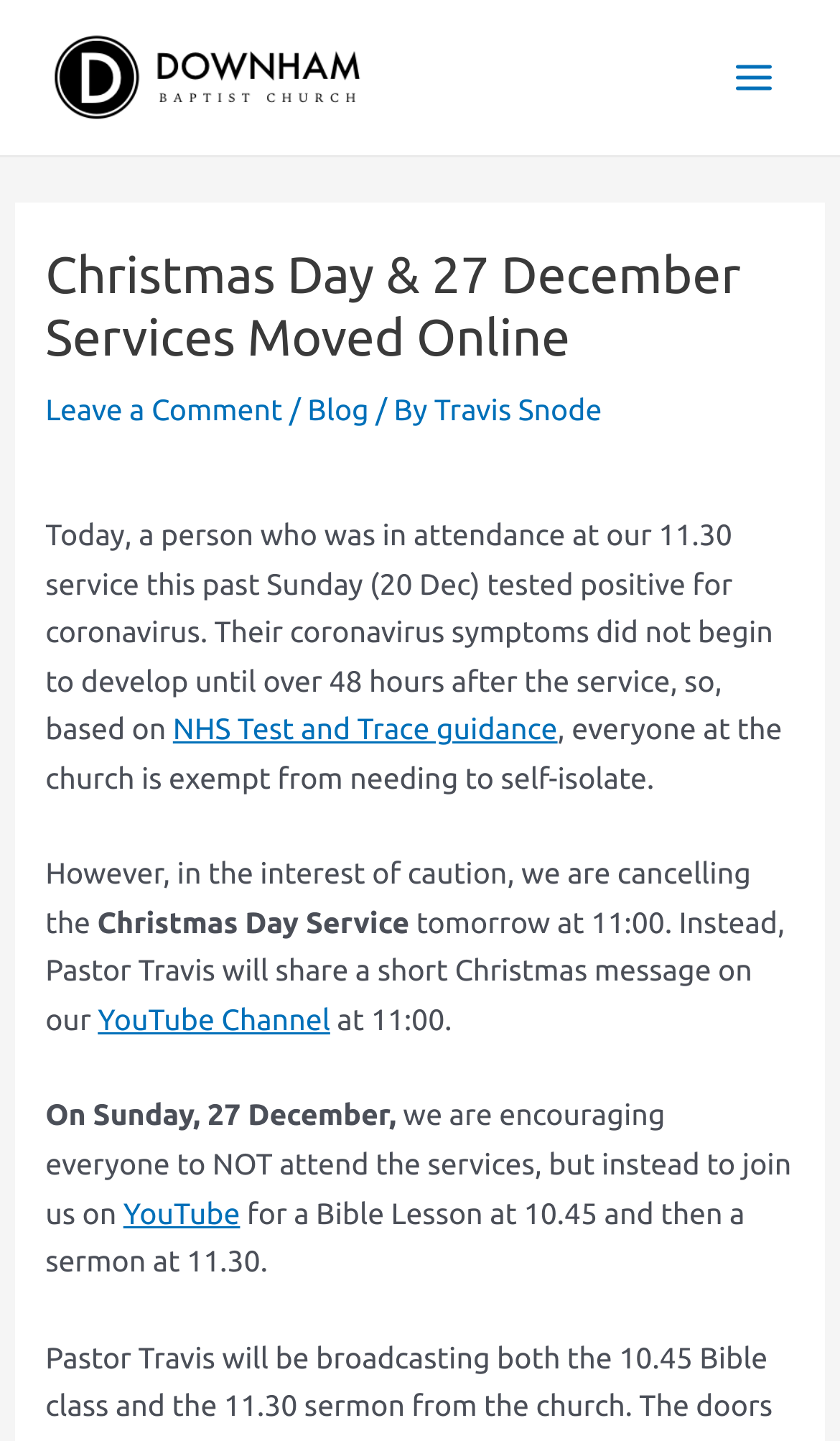Locate the bounding box coordinates of the clickable element to fulfill the following instruction: "Read the 'Christmas Day & 27 December Services Moved Online' heading". Provide the coordinates as four float numbers between 0 and 1 in the format [left, top, right, bottom].

[0.054, 0.171, 0.946, 0.256]